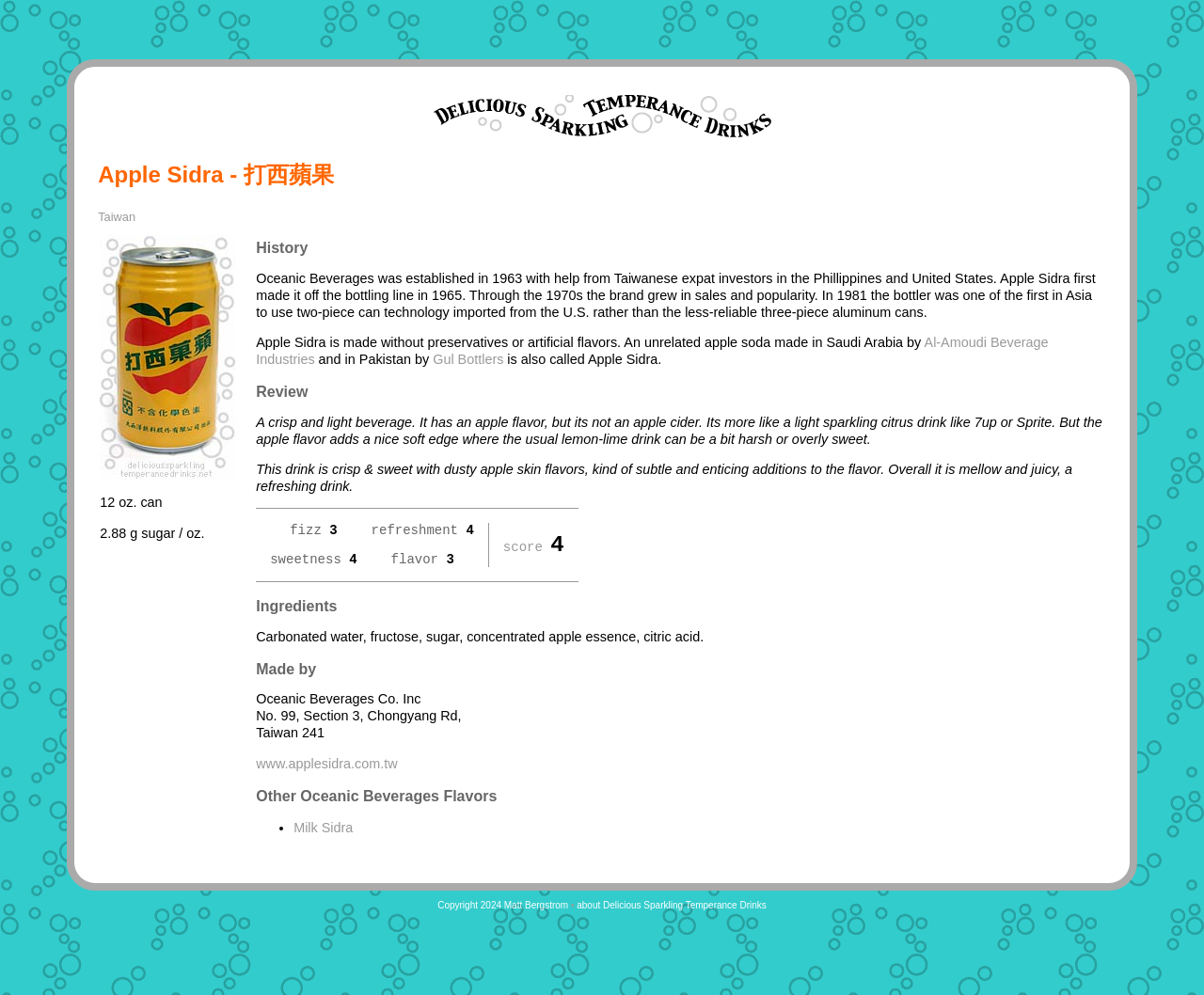Find the bounding box coordinates of the element's region that should be clicked in order to follow the given instruction: "Visit Taiwan page". The coordinates should consist of four float numbers between 0 and 1, i.e., [left, top, right, bottom].

[0.081, 0.211, 0.113, 0.225]